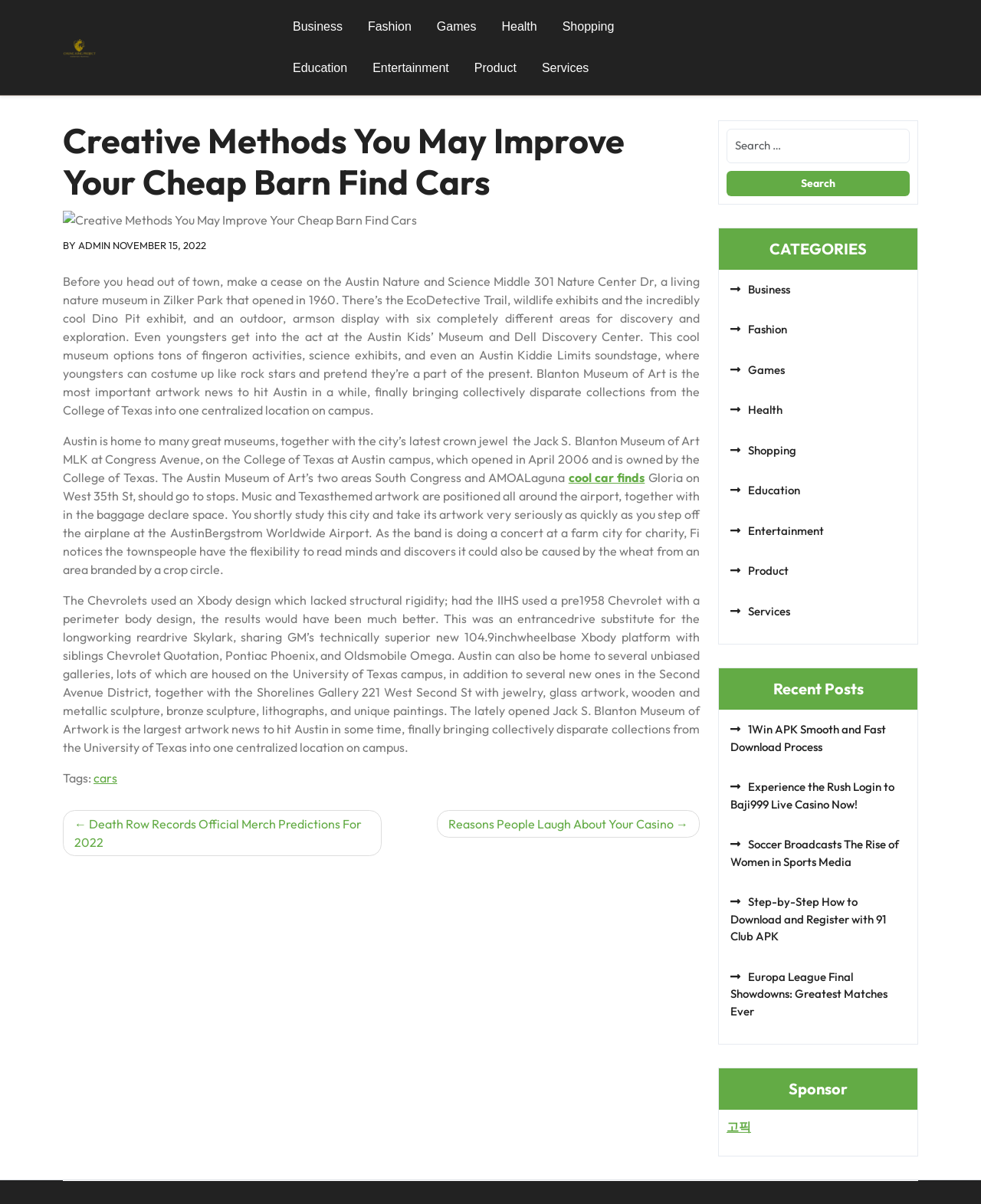Please specify the bounding box coordinates in the format (top-left x, top-left y, bottom-right x, bottom-right y), with all values as floating point numbers between 0 and 1. Identify the bounding box of the UI element described by: 고픽

[0.741, 0.929, 0.766, 0.942]